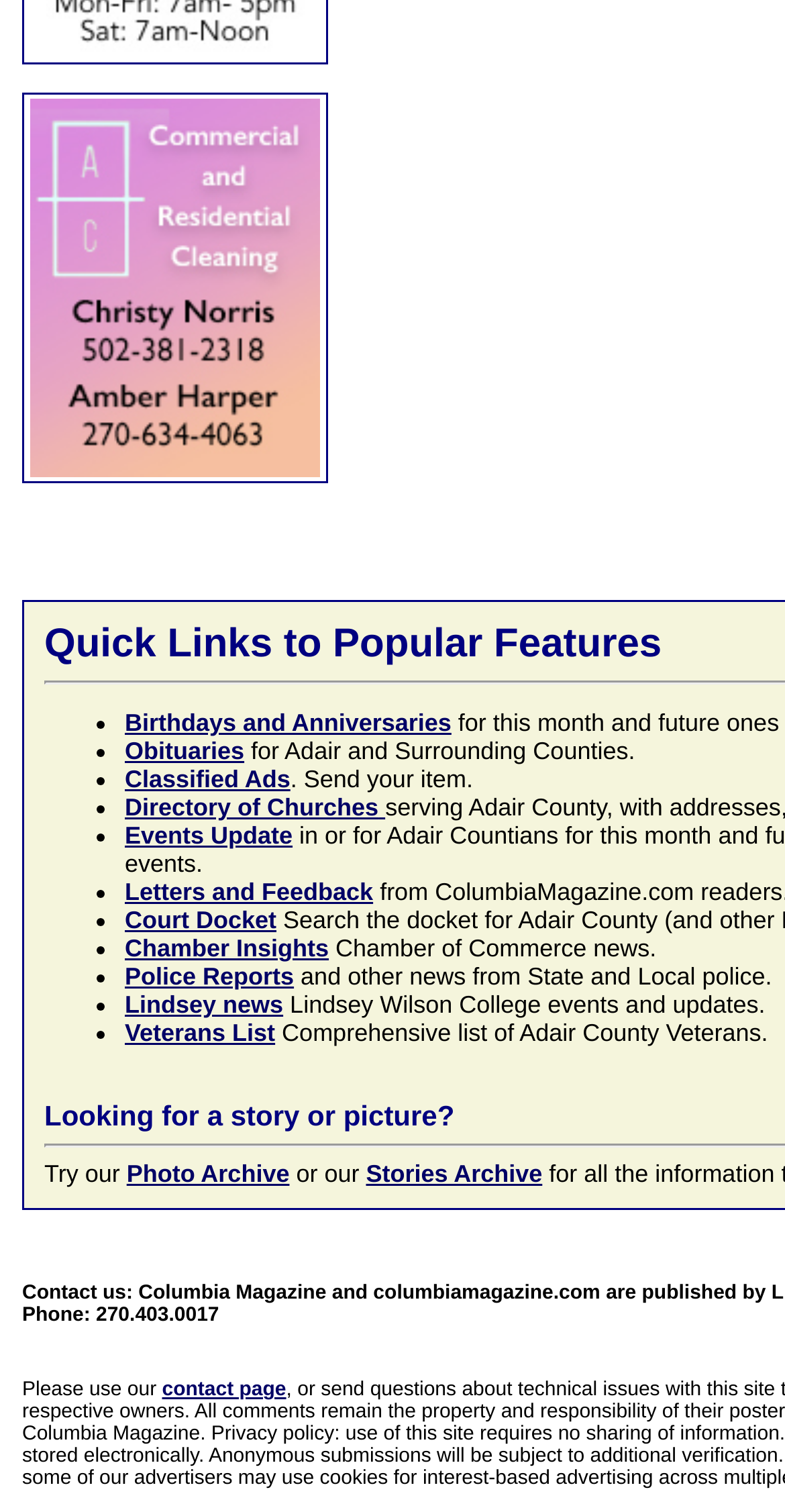Determine the bounding box coordinates for the clickable element to execute this instruction: "Browse classified ads". Provide the coordinates as four float numbers between 0 and 1, i.e., [left, top, right, bottom].

[0.159, 0.506, 0.37, 0.525]